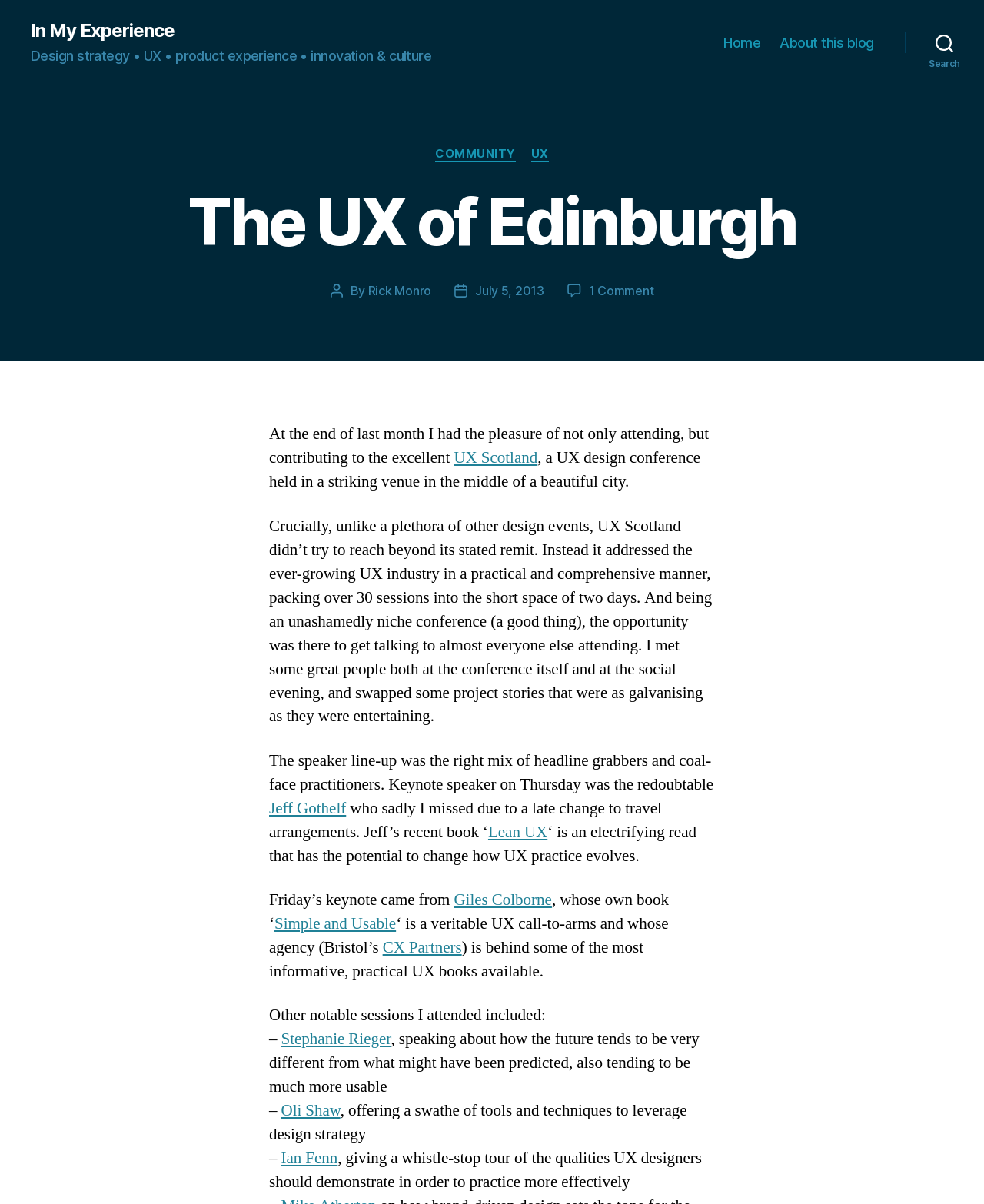Specify the bounding box coordinates of the region I need to click to perform the following instruction: "View the post date". The coordinates must be four float numbers in the range of 0 to 1, i.e., [left, top, right, bottom].

[0.483, 0.235, 0.553, 0.248]